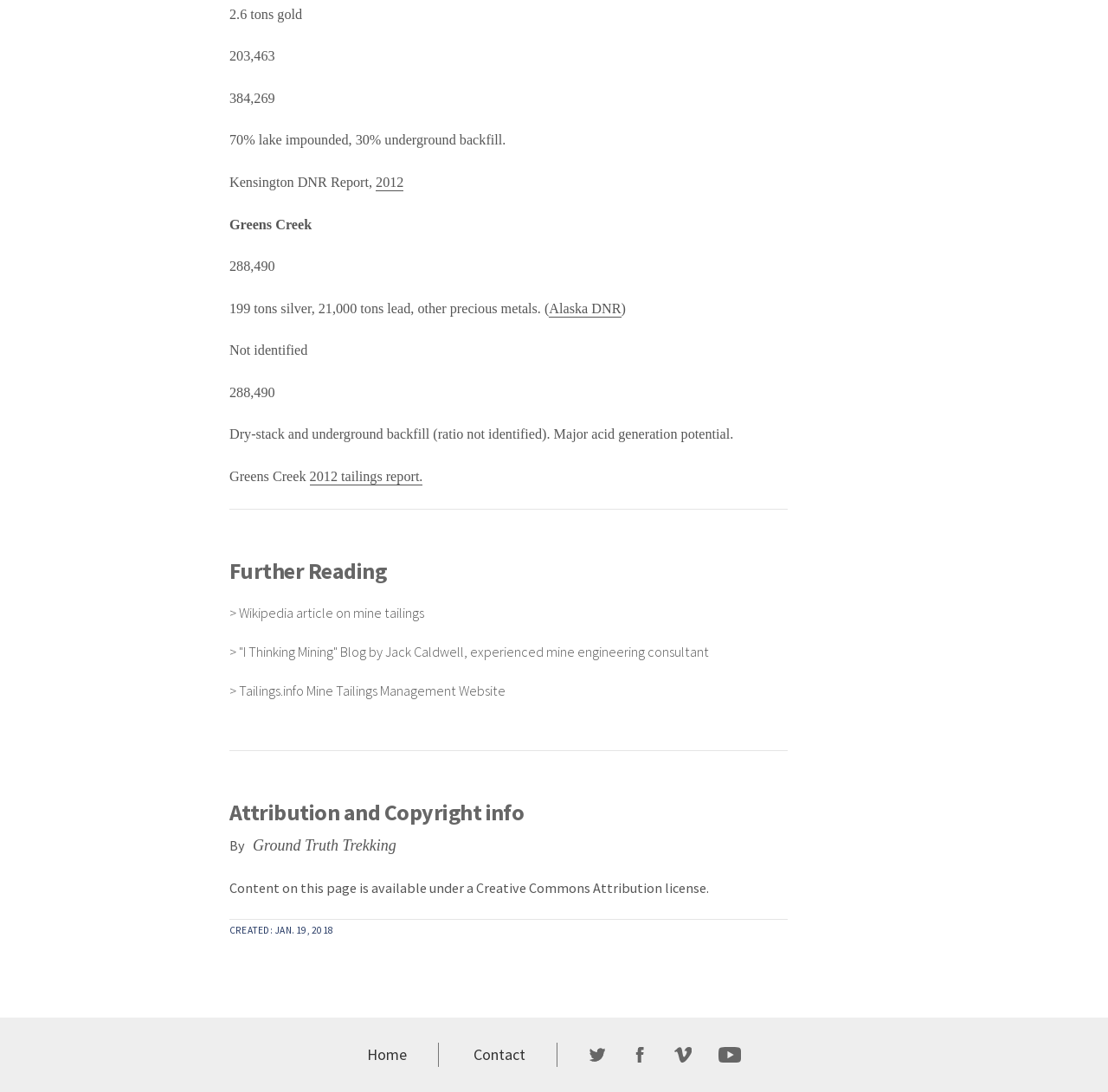Please mark the bounding box coordinates of the area that should be clicked to carry out the instruction: "Read '2012 tailings report'".

[0.279, 0.43, 0.382, 0.445]